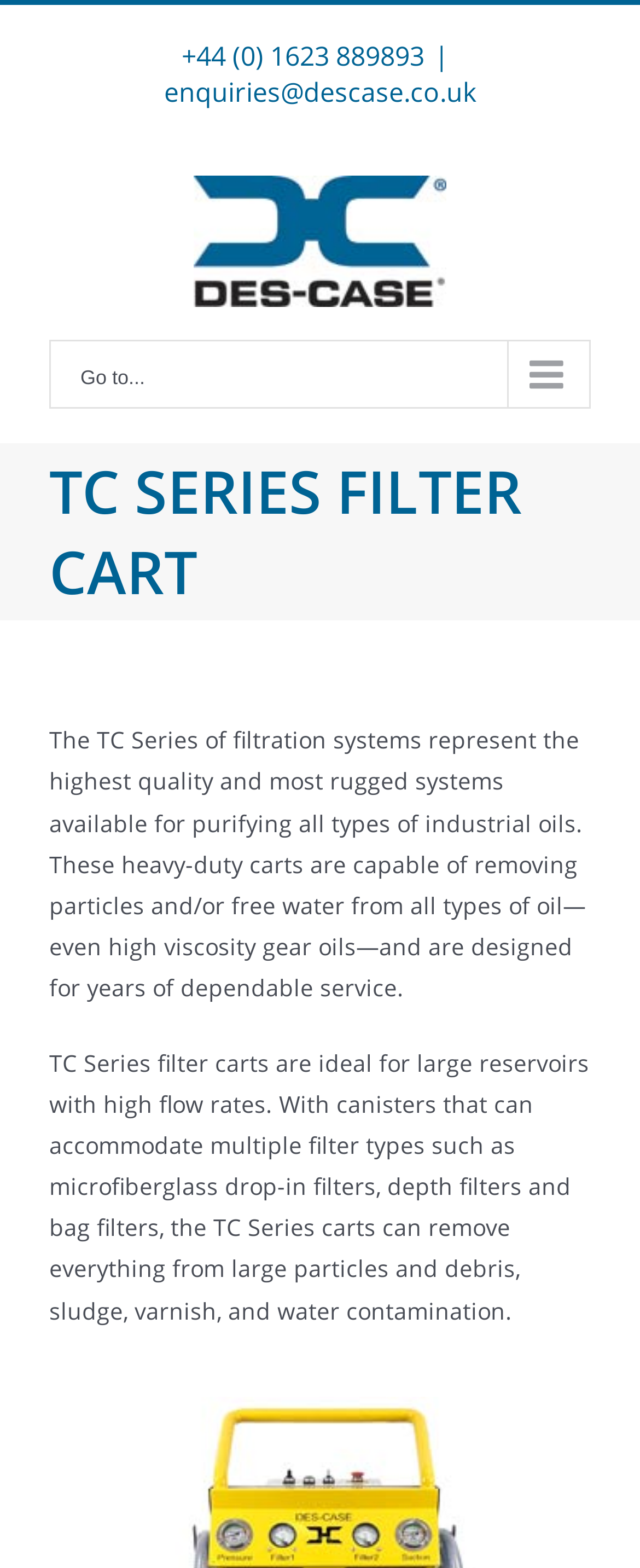Consider the image and give a detailed and elaborate answer to the question: 
What is the target application of the TC Series filter carts?

I inferred the target application of the TC Series filter carts by reading the descriptive text on the webpage, which states that the TC Series filter carts are ideal for large reservoirs with high flow rates.